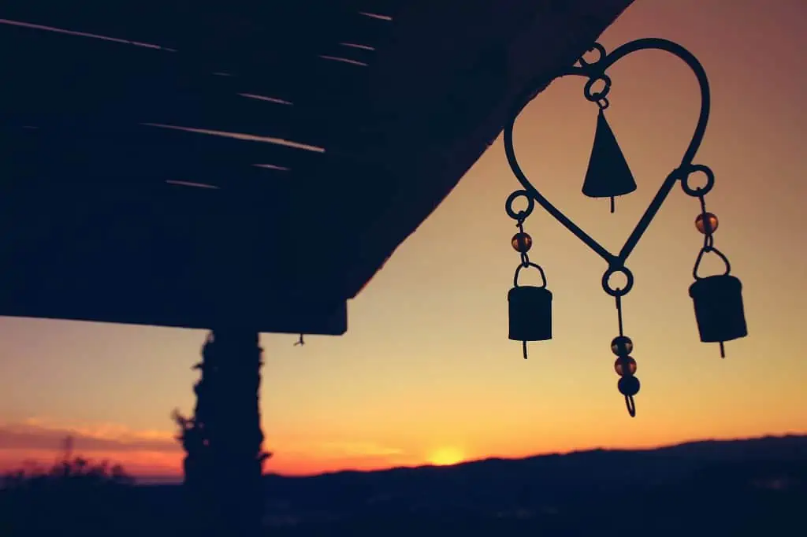Offer a detailed narrative of the scene shown in the image.

The image showcases a beautifully crafted wind chime, designed in the shape of a heart. The chime features a central bell suspended from the heart frame, which is adorned with decorative elements, including small metallic bells and beads that catch the light. This enchanting piece is silhouetted against a stunning sunset, where warm hues of orange and purple blend seamlessly, creating a tranquil and inviting ambiance. The scene evokes a sense of peace, making it a perfect addition for outdoor spaces such as gardens or patios, adding both visual charm and gentle melodies with the breeze. This visual appeal is highlighted further by the serene landscape in the background, emphasizing the theme of outdoor wall decor that brings life and personality to garden spaces.